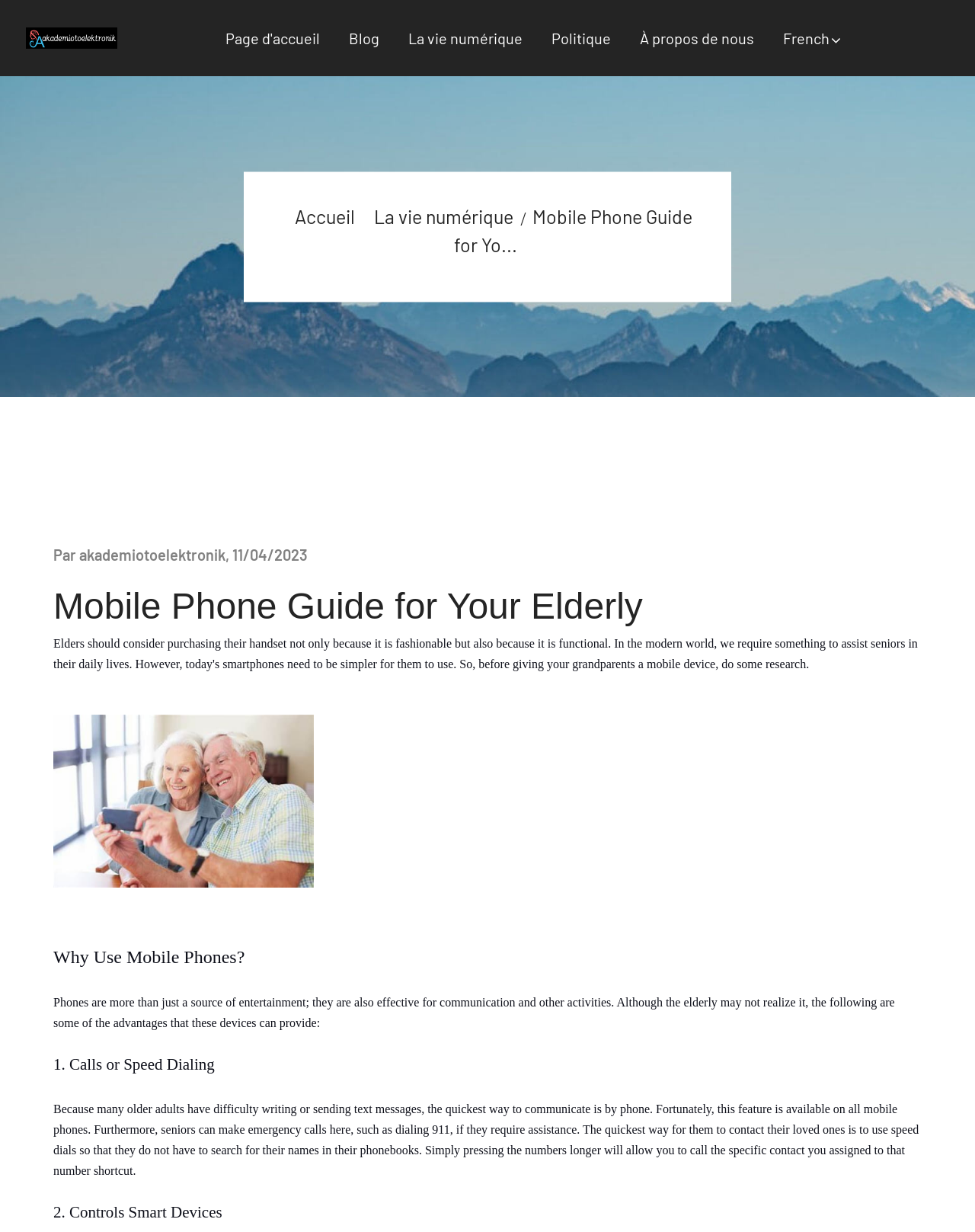Kindly provide the bounding box coordinates of the section you need to click on to fulfill the given instruction: "explore the page about la vie numérique".

[0.419, 0.024, 0.536, 0.038]